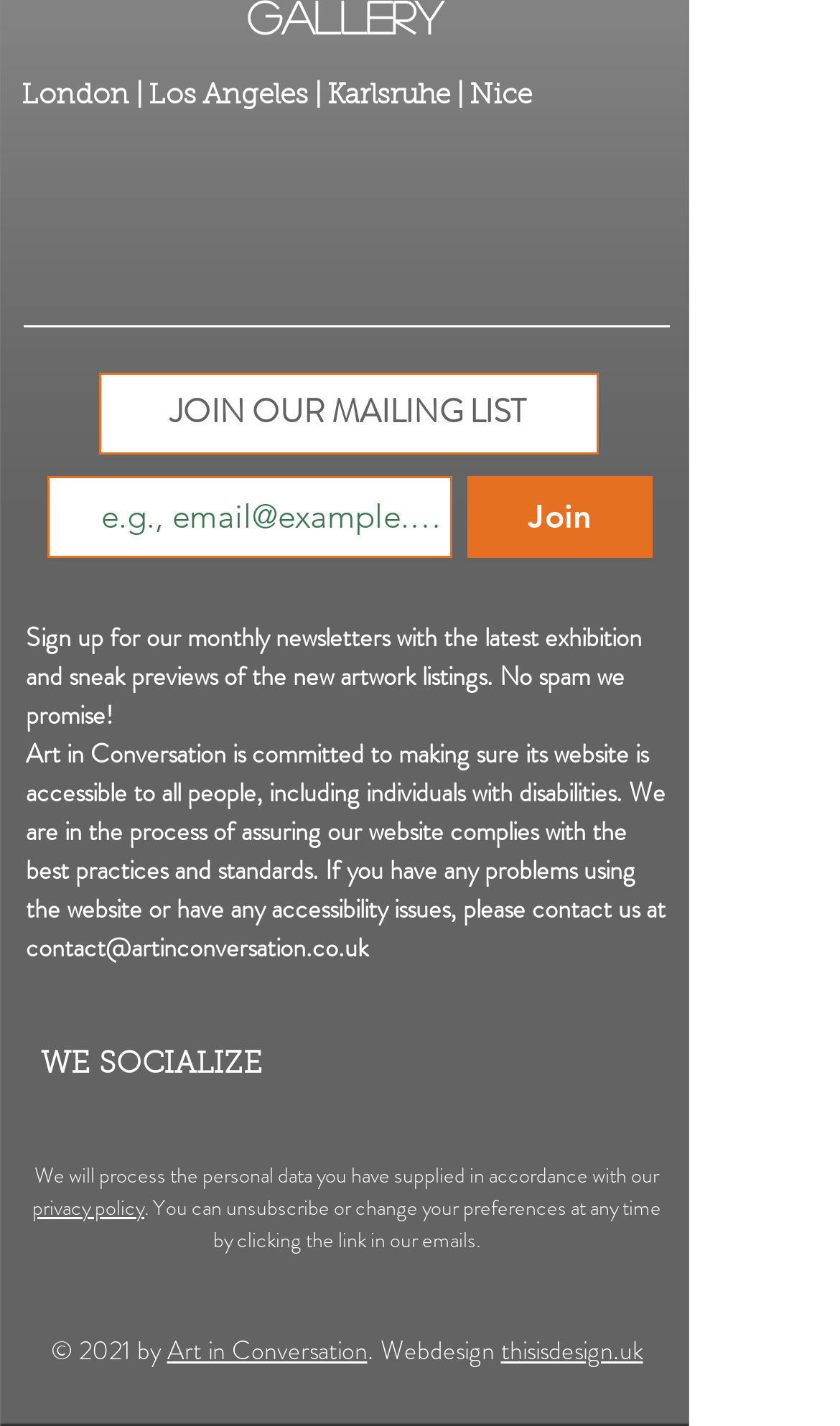What is the copyright year?
Please provide a single word or phrase in response based on the screenshot.

2021